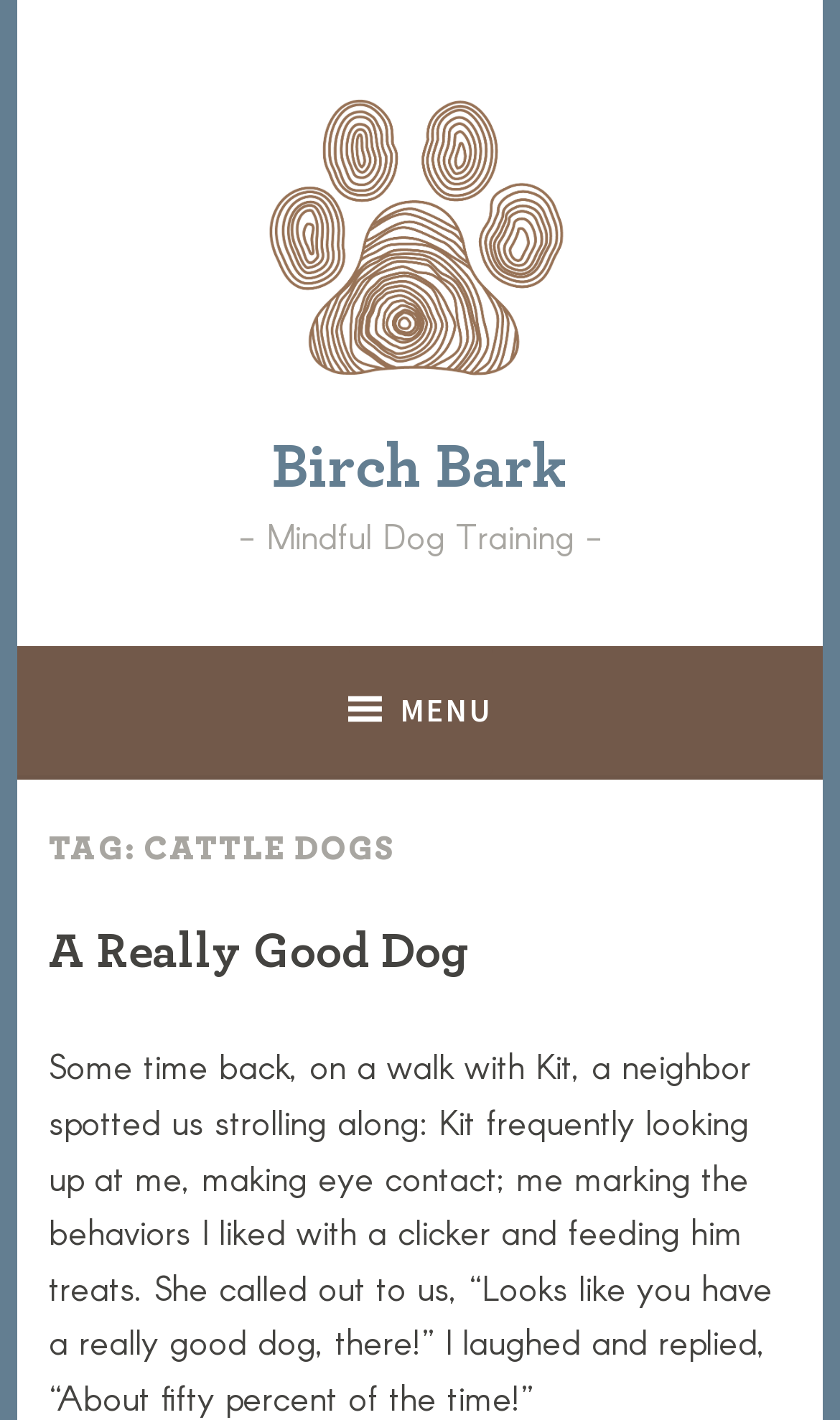Who is the author of the article?
Provide a one-word or short-phrase answer based on the image.

Lindsey